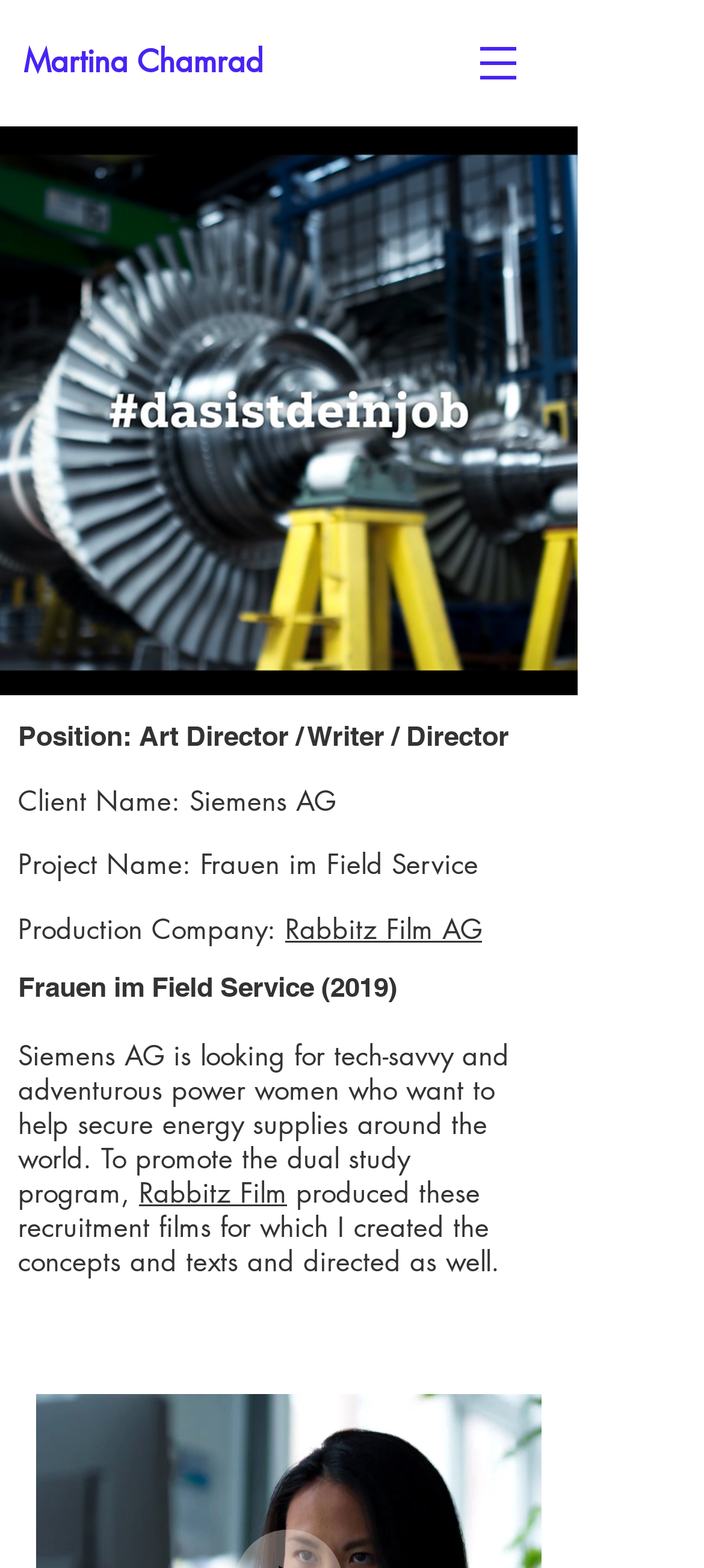Use the information in the screenshot to answer the question comprehensively: What is the year of the project?

I found the year of the project by looking at the StaticText element with the text 'Frauen im Field Service (2019)' which is located at [0.026, 0.62, 0.564, 0.639] on the webpage.